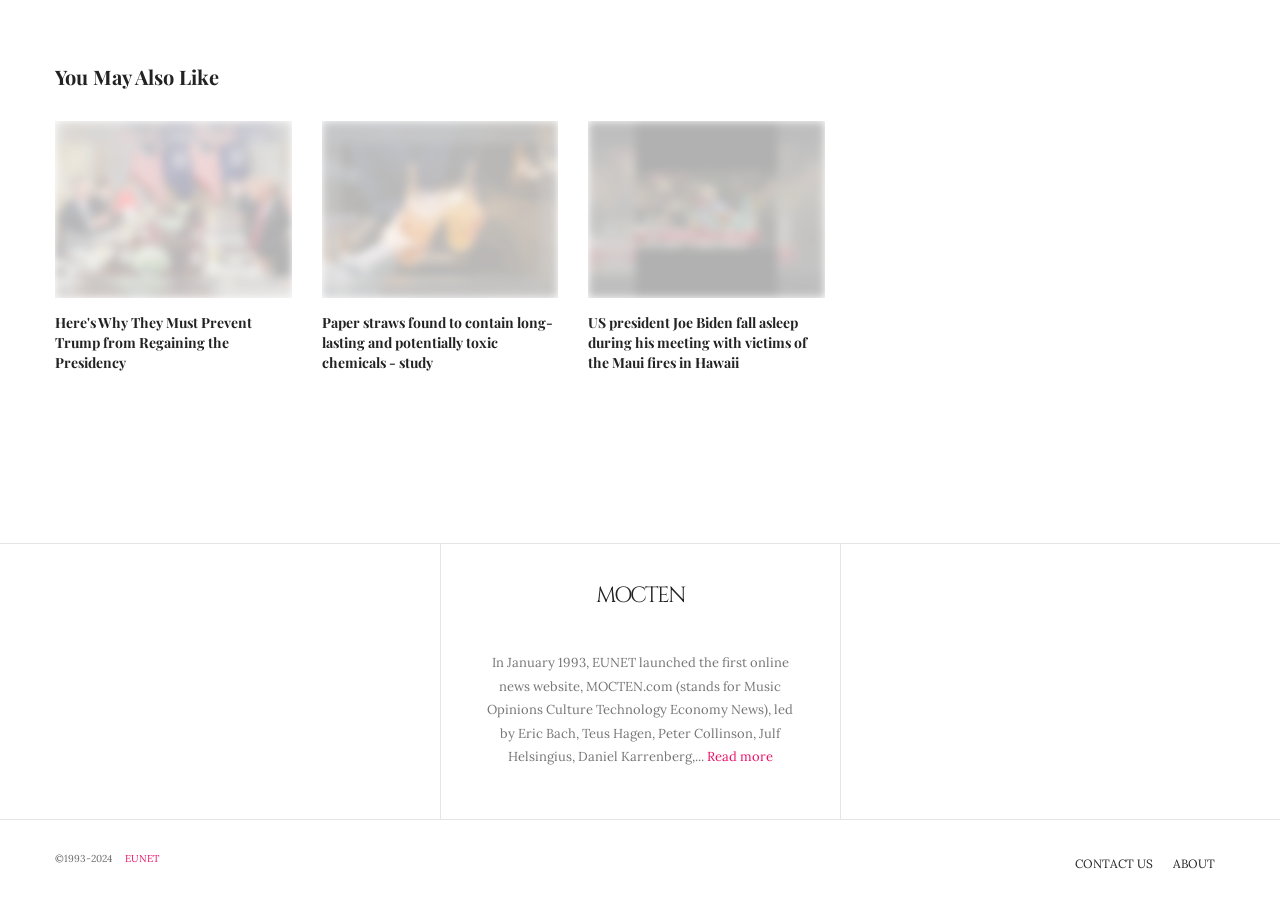Please identify the bounding box coordinates of the clickable area that will allow you to execute the instruction: "View the image of paper straws".

[0.251, 0.133, 0.436, 0.329]